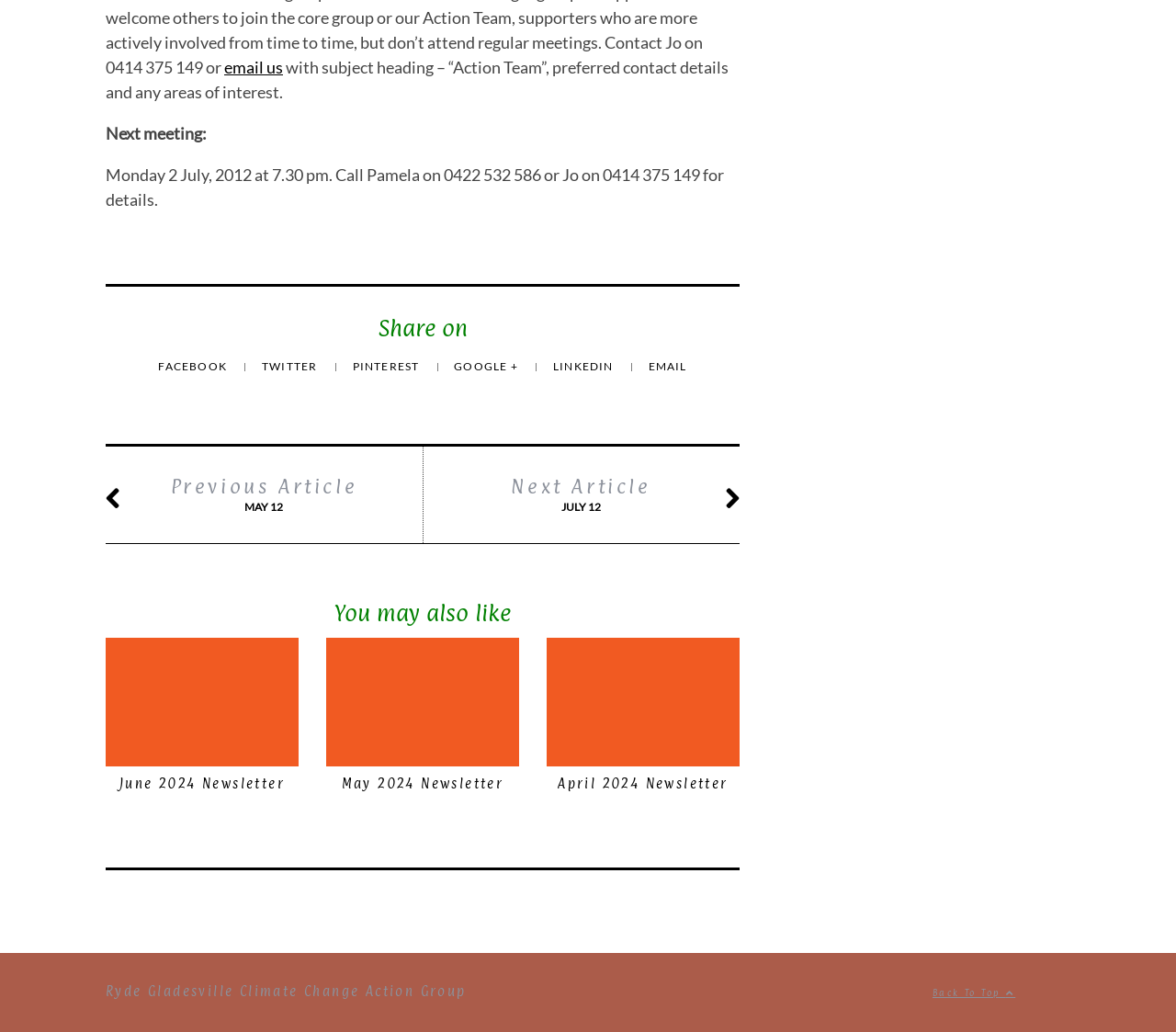What is the contact method mentioned?
Based on the screenshot, answer the question with a single word or phrase.

Email